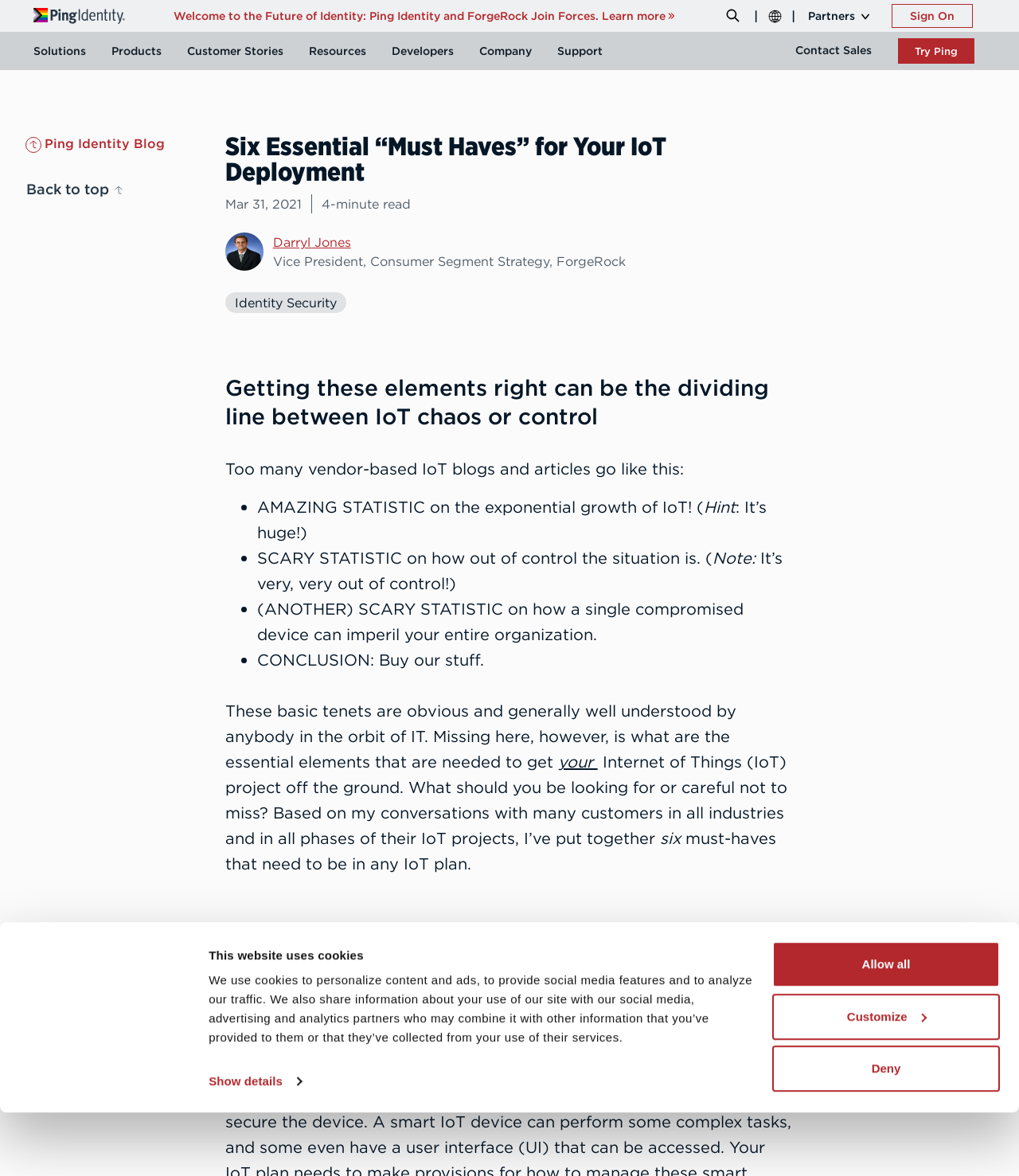Bounding box coordinates must be specified in the format (top-left x, top-left y, bottom-right x, bottom-right y). All values should be floating point numbers between 0 and 1. What are the bounding box coordinates of the UI element described as: Contact Sales

[0.768, 0.027, 0.869, 0.06]